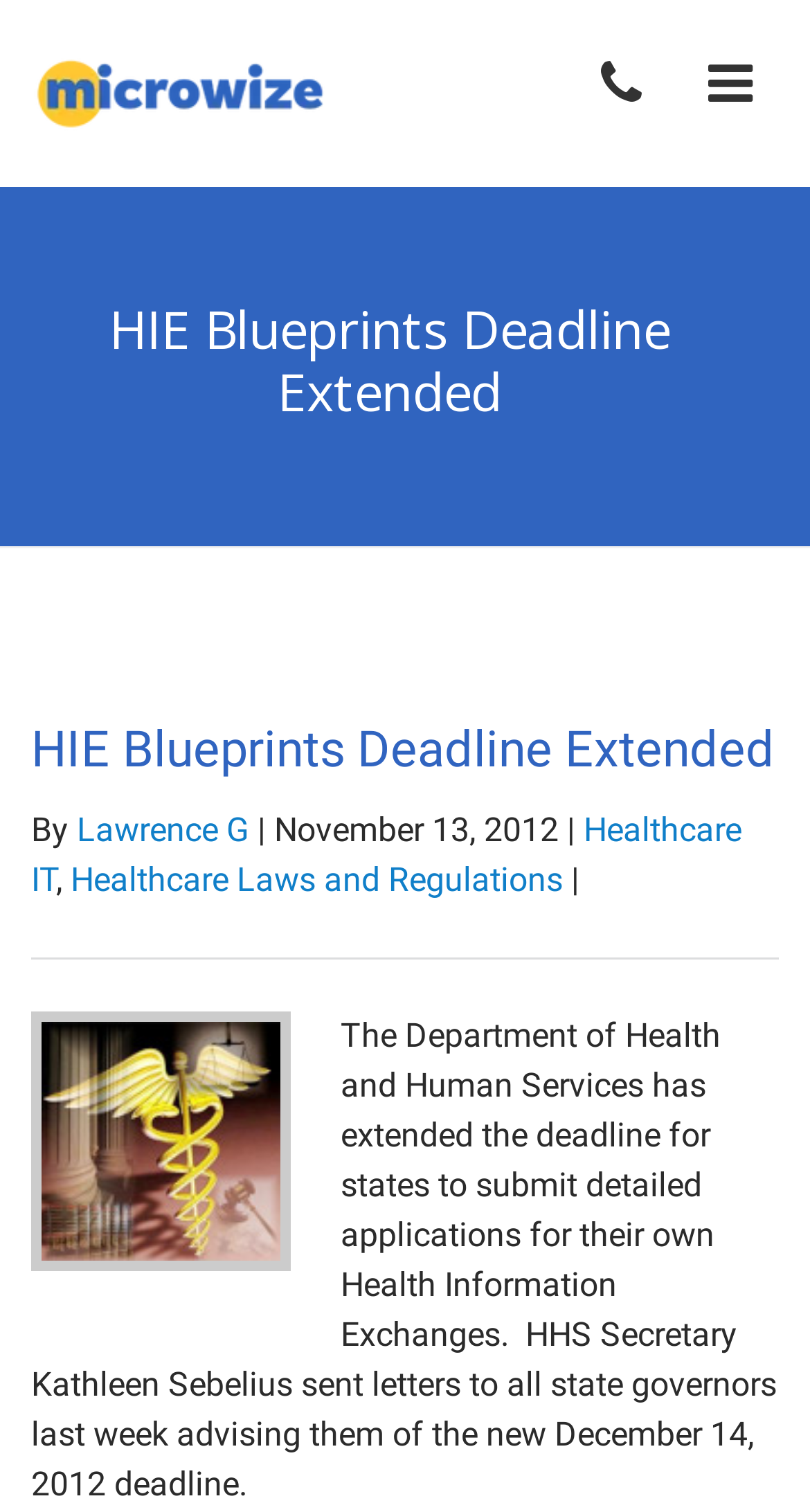From the element description: "Healthcare Laws and Regulations", extract the bounding box coordinates of the UI element. The coordinates should be expressed as four float numbers between 0 and 1, in the order [left, top, right, bottom].

[0.087, 0.569, 0.695, 0.595]